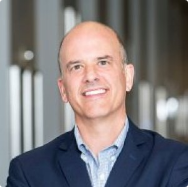Convey a rich and detailed description of the image.

The image features T. Clifton Green, who is identified as the John W. McIntyre Professor of Finance at Emory University, specifically within the Goizueta Business School. He appears approachable and confident, smiling directly at the camera against a softly blurred background that suggests a modern academic environment. T. Clifton Green's professional title indicates expertise in various domains of finance, contributing to his reputation in academia. His attire, a dark blazer over a light blue shirt, aligns with a professional academic setting, reflecting his role in higher education and finance-related disciplines.